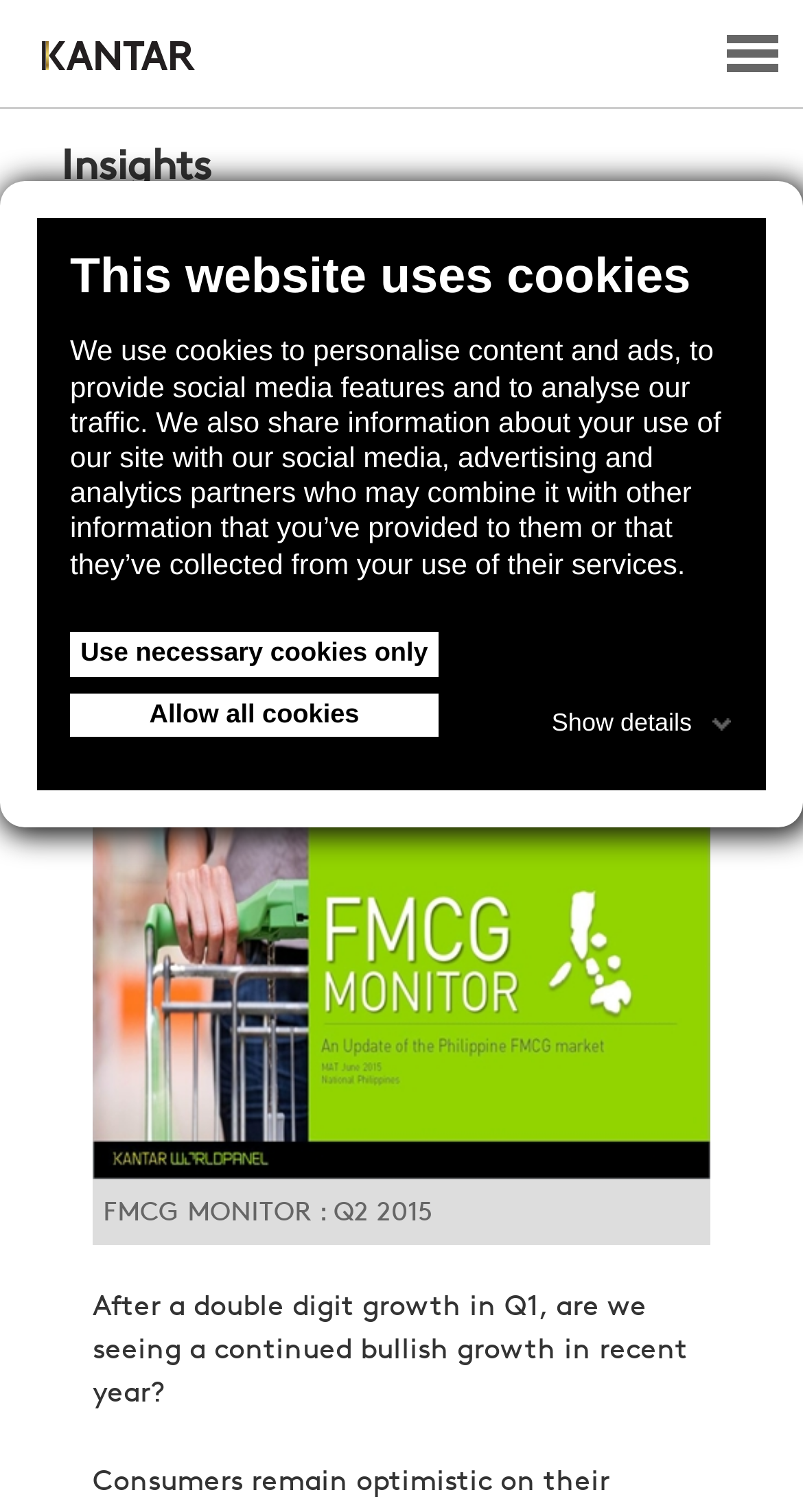How many social media links are there?
Respond to the question with a single word or phrase according to the image.

3